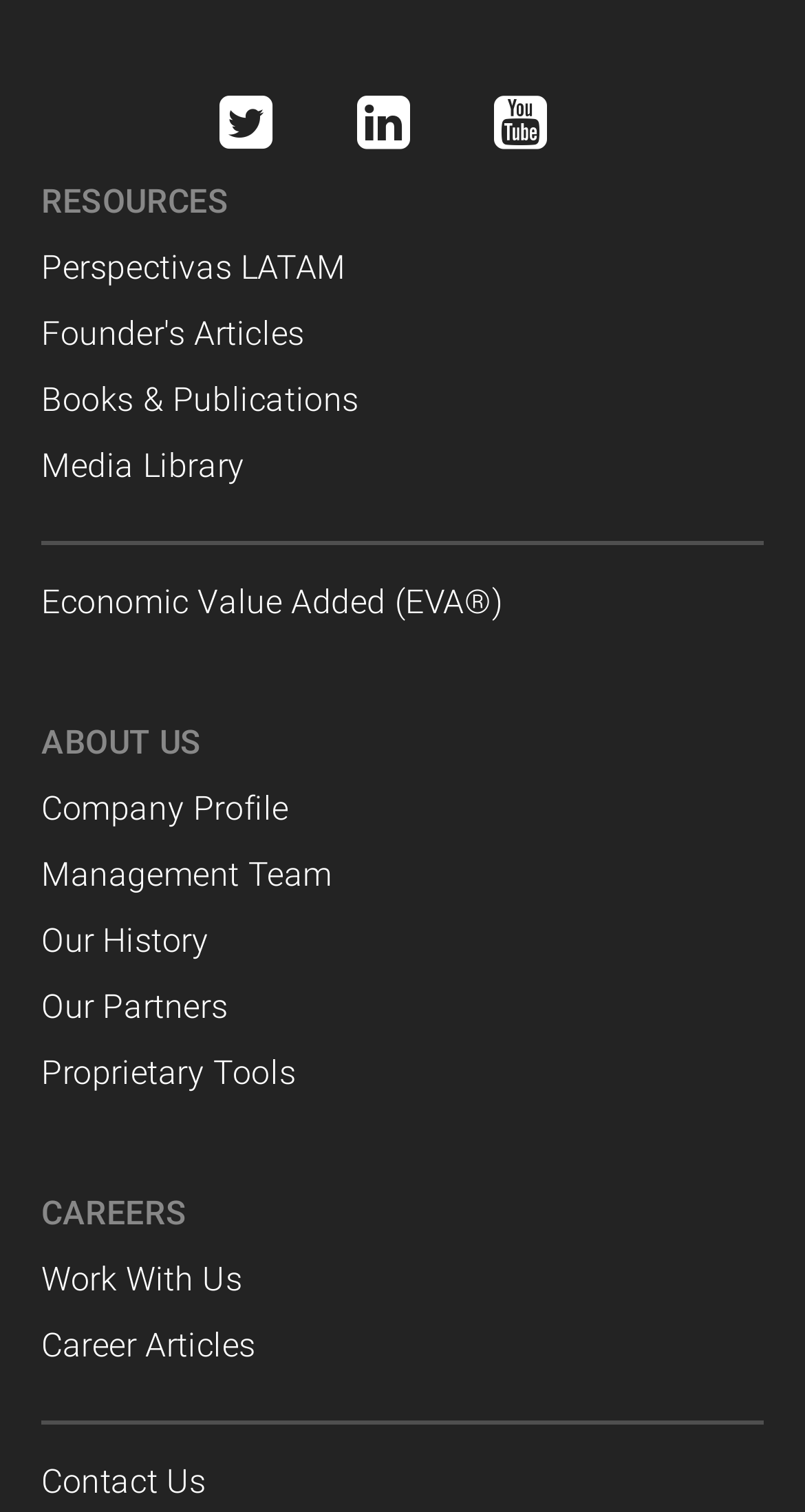Determine the coordinates of the bounding box for the clickable area needed to execute this instruction: "Contact Us".

[0.051, 0.966, 0.256, 0.992]